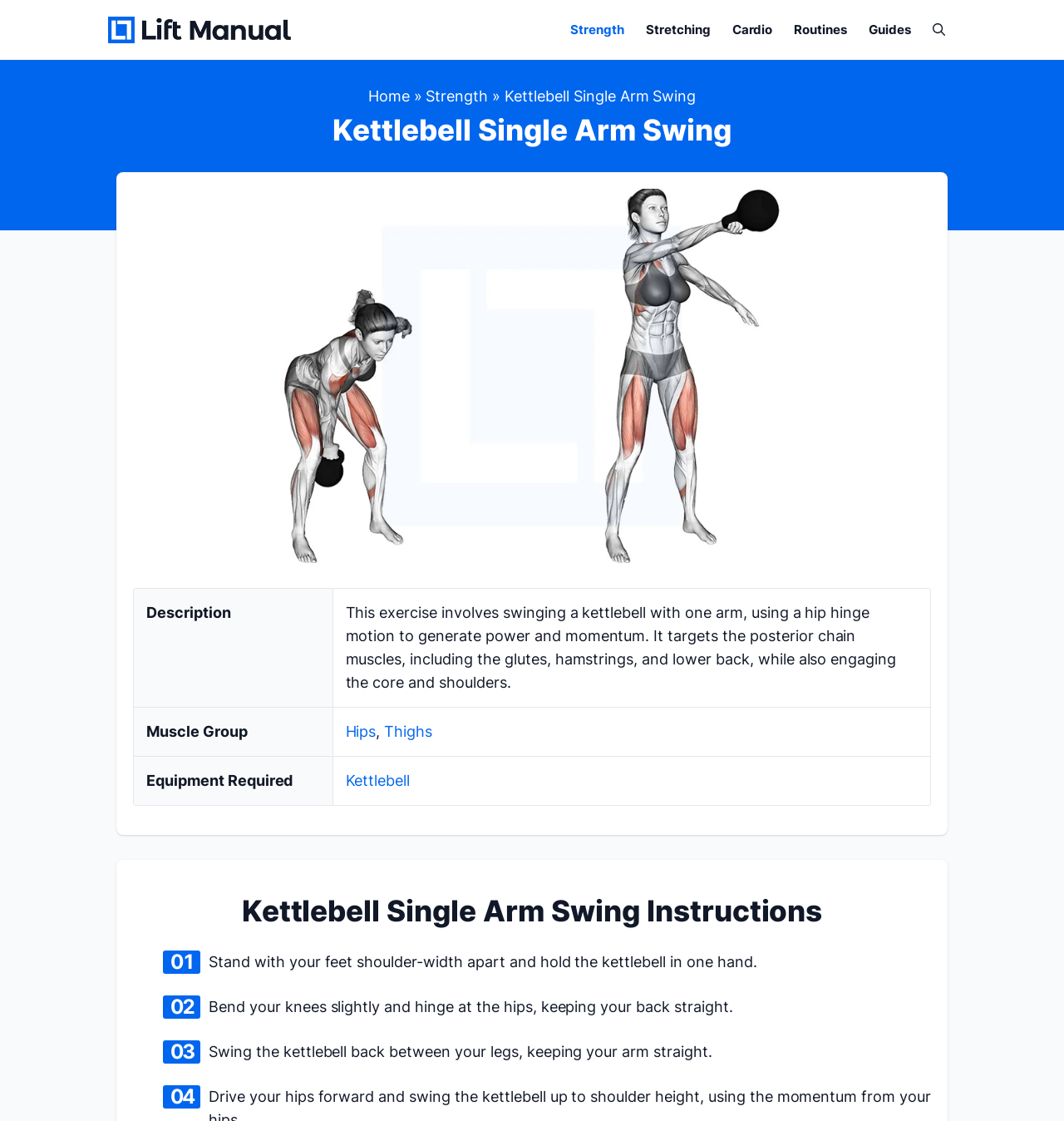Pinpoint the bounding box coordinates of the clickable area needed to execute the instruction: "Click the 'Kettlebell' link". The coordinates should be specified as four float numbers between 0 and 1, i.e., [left, top, right, bottom].

[0.325, 0.688, 0.385, 0.704]